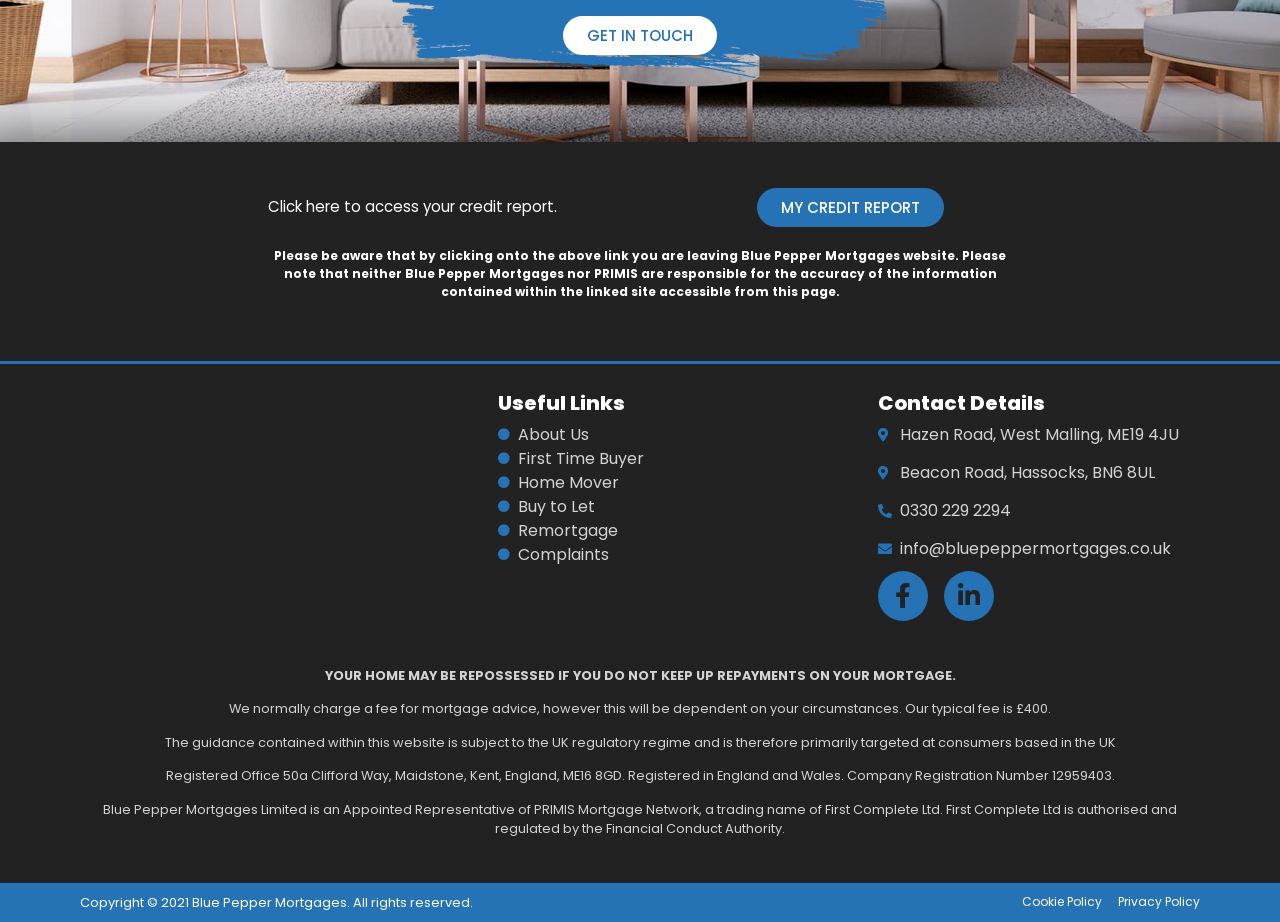Identify the bounding box coordinates necessary to click and complete the given instruction: "Click on 'GET IN TOUCH'".

[0.44, 0.017, 0.56, 0.06]